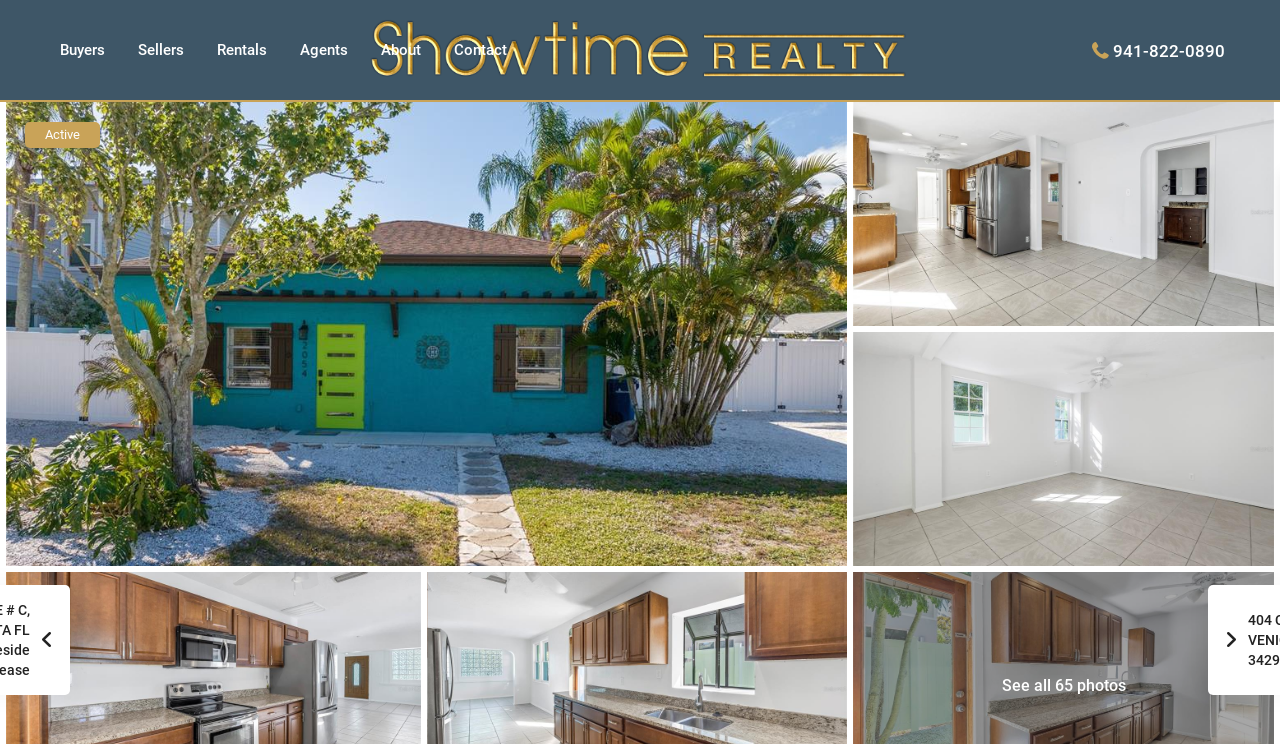Please determine the bounding box coordinates for the UI element described as: "Teaching".

None